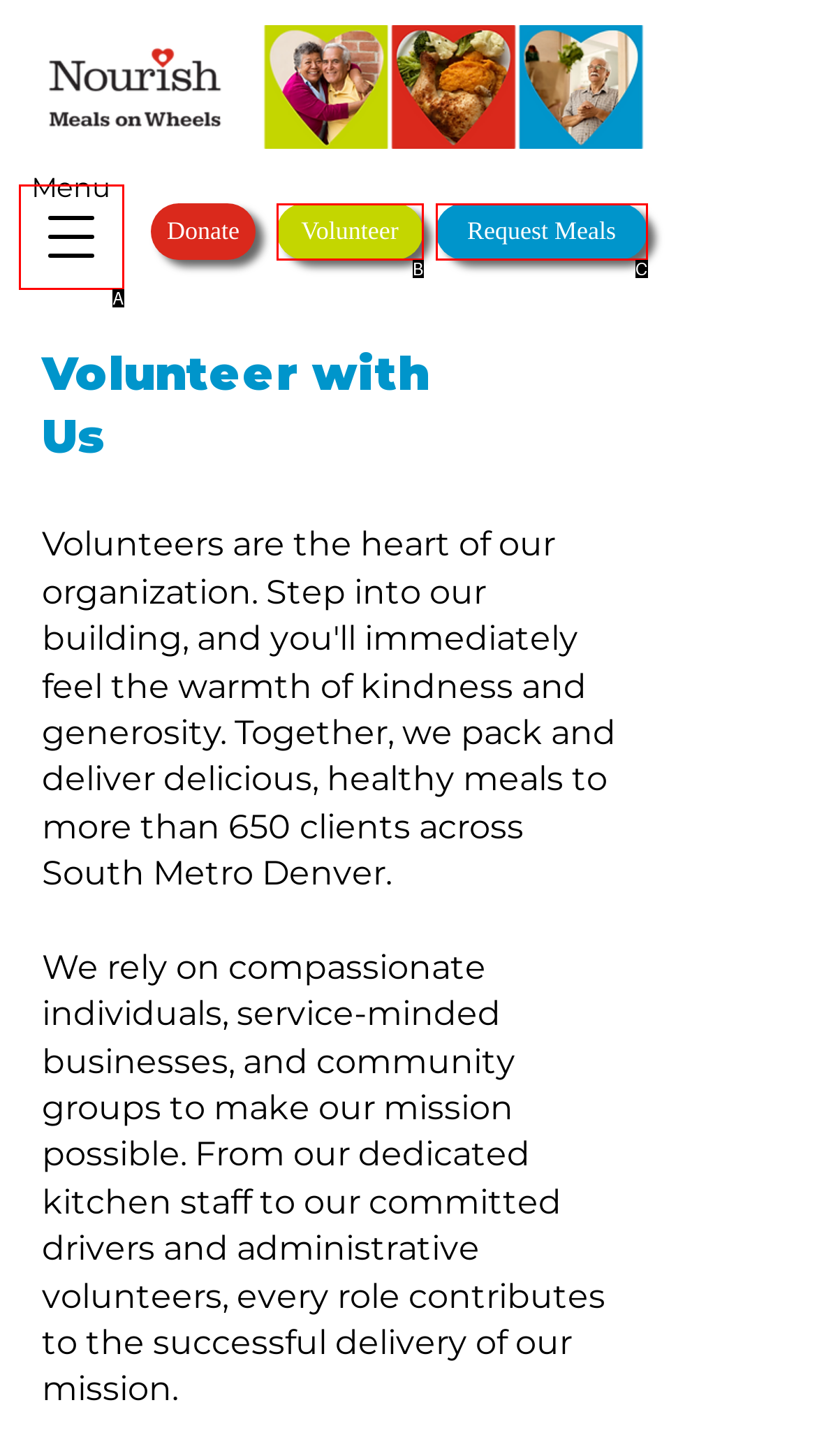Find the UI element described as: parent_node: Donate aria-label="Open navigation menu"
Reply with the letter of the appropriate option.

A